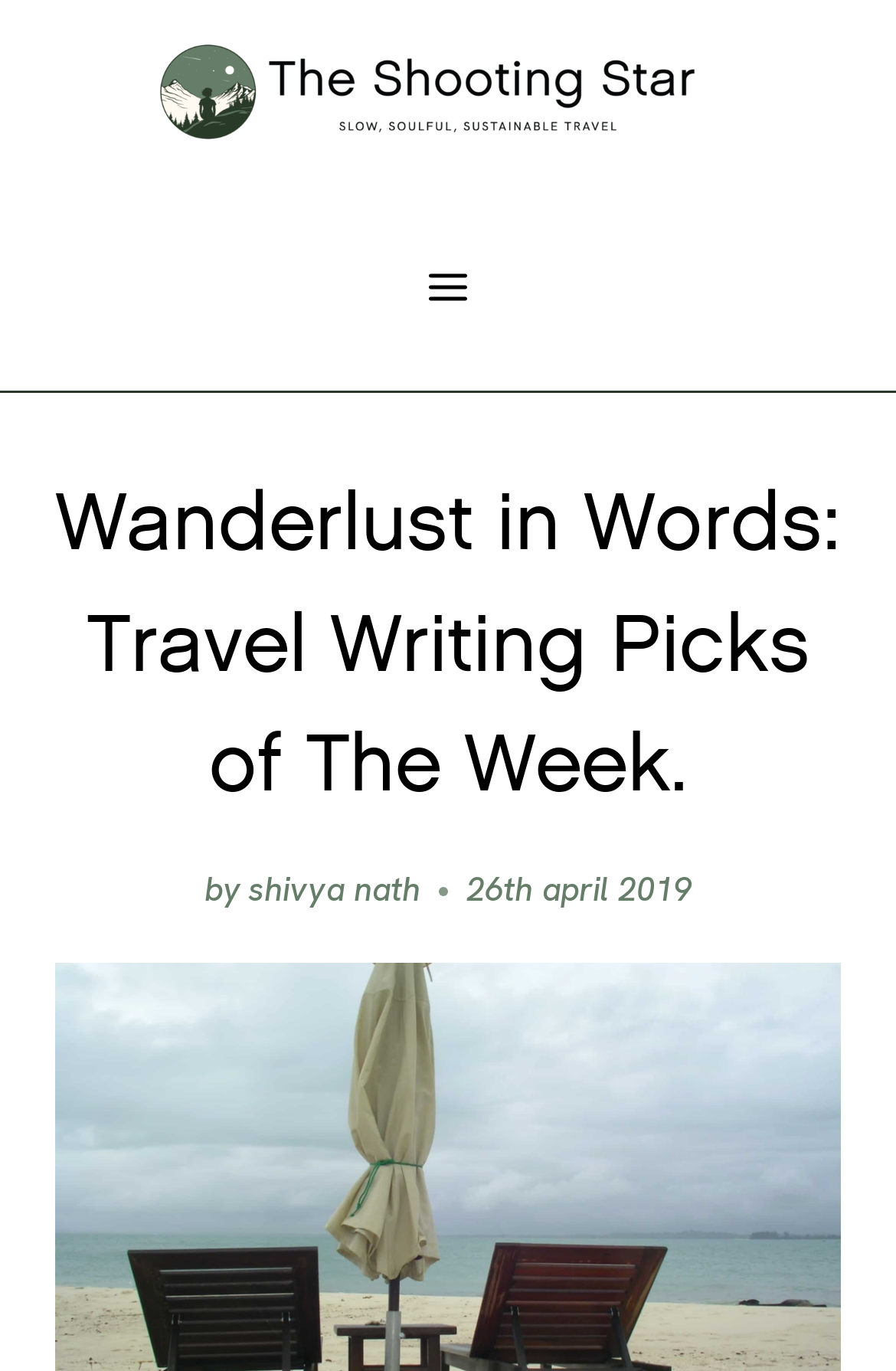What is the category of the blog post?
Please use the visual content to give a single word or phrase answer.

Travel Writing